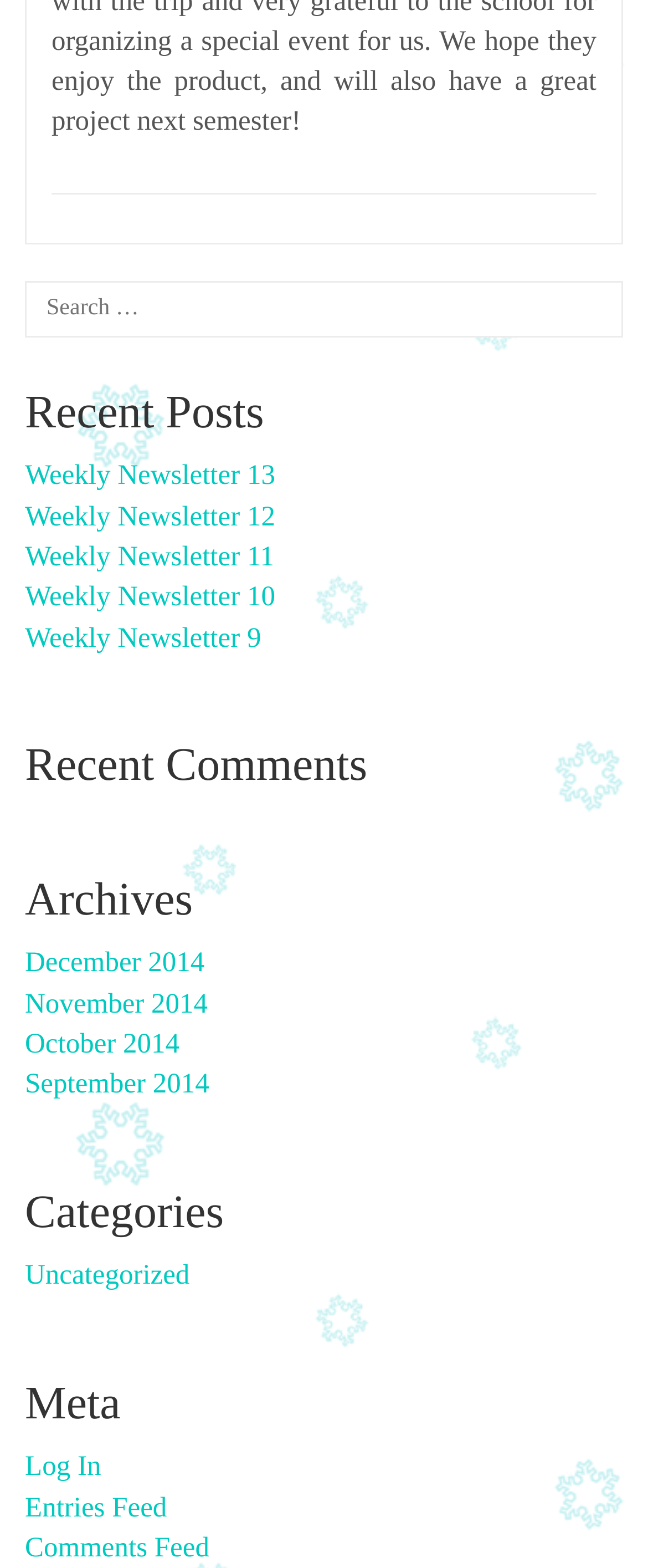Utilize the information from the image to answer the question in detail:
What is the earliest month listed in Archives?

I looked at the links under the 'Archives' heading and found the earliest month listed, which is 'September 2014'.